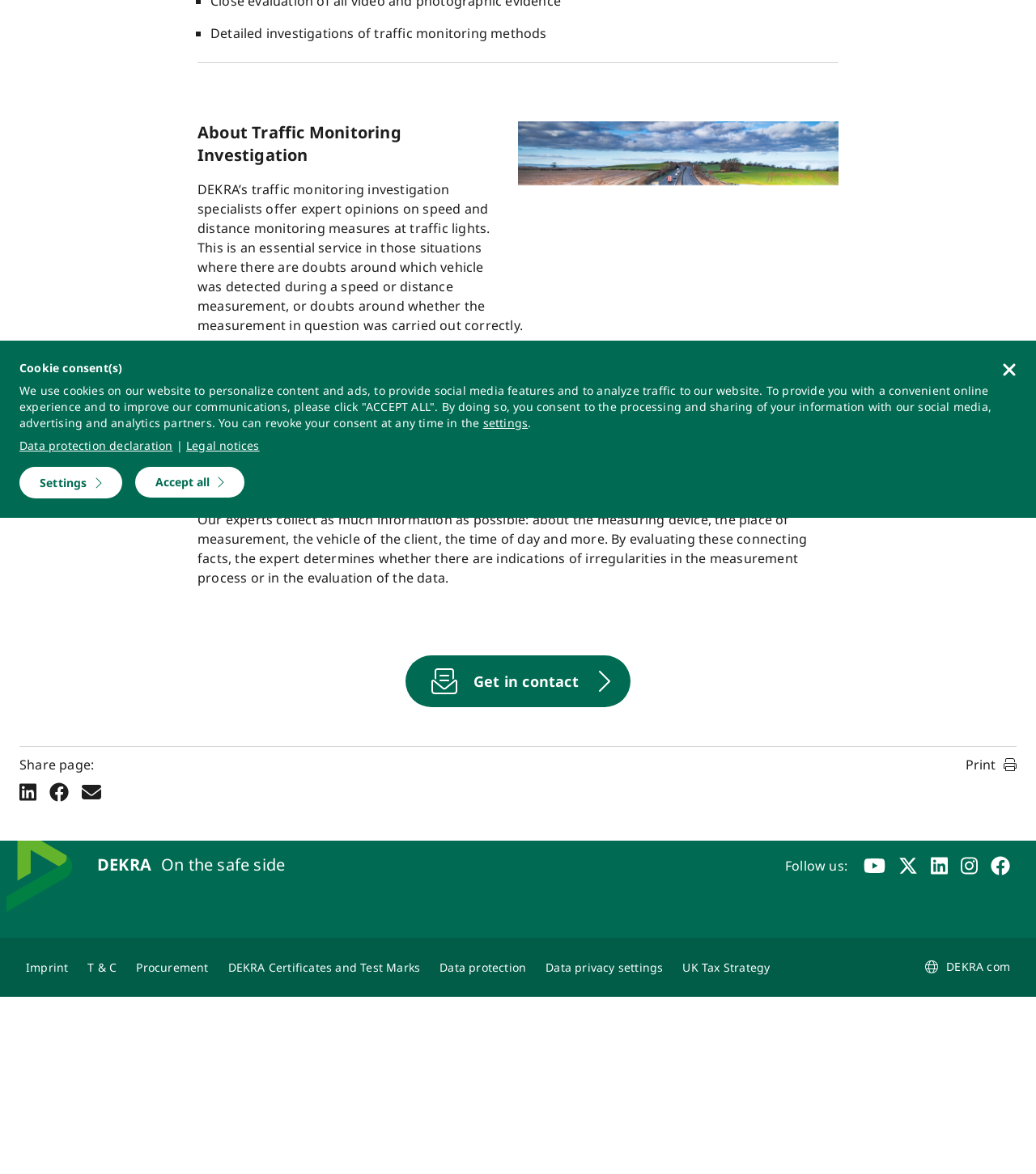Determine the bounding box for the UI element that matches this description: "aria-label="Linkedin"".

[0.019, 0.666, 0.035, 0.683]